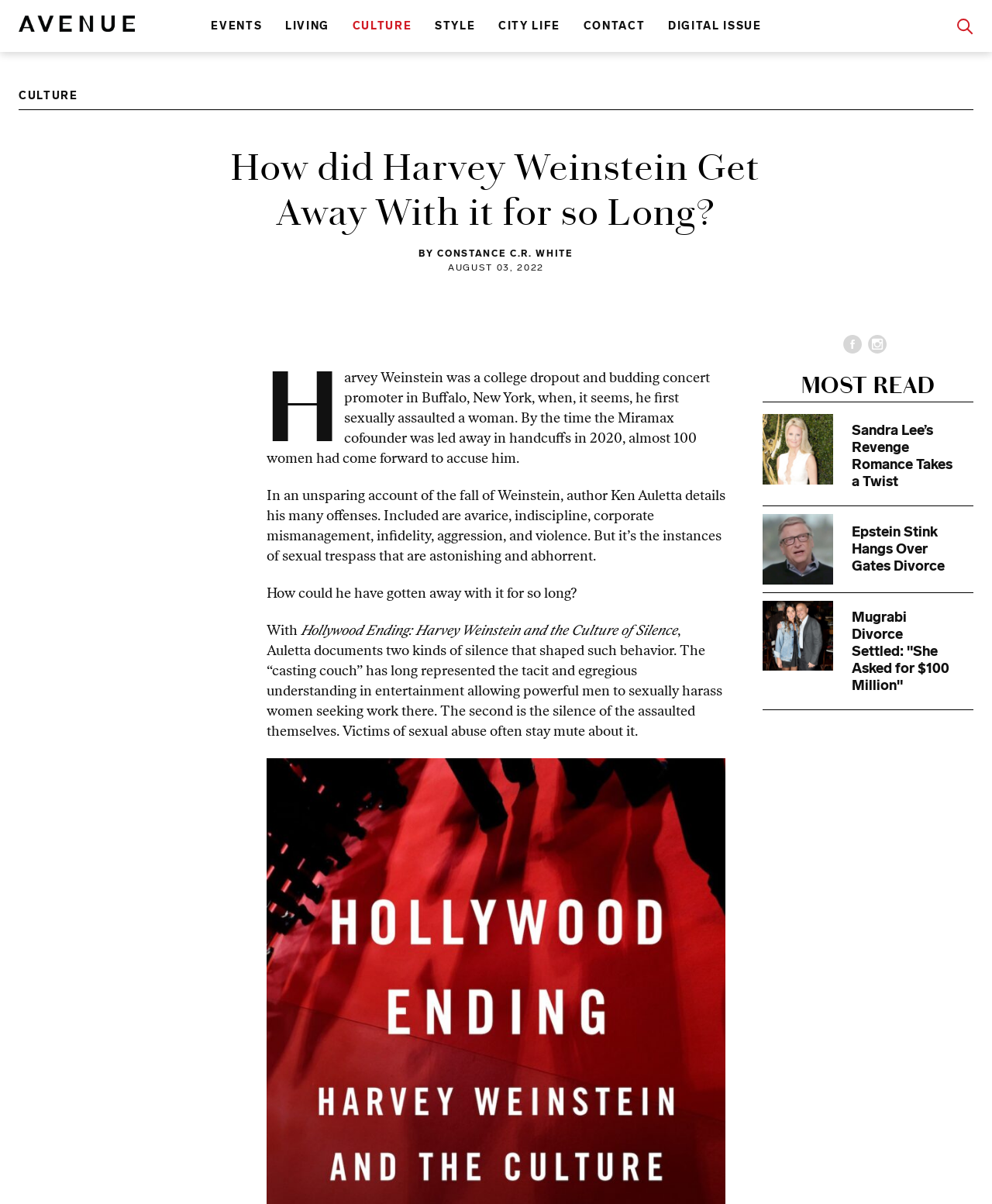Pinpoint the bounding box coordinates of the clickable area needed to execute the instruction: "Read the article about Harvey Weinstein". The coordinates should be specified as four float numbers between 0 and 1, i.e., [left, top, right, bottom].

[0.185, 0.12, 0.815, 0.195]